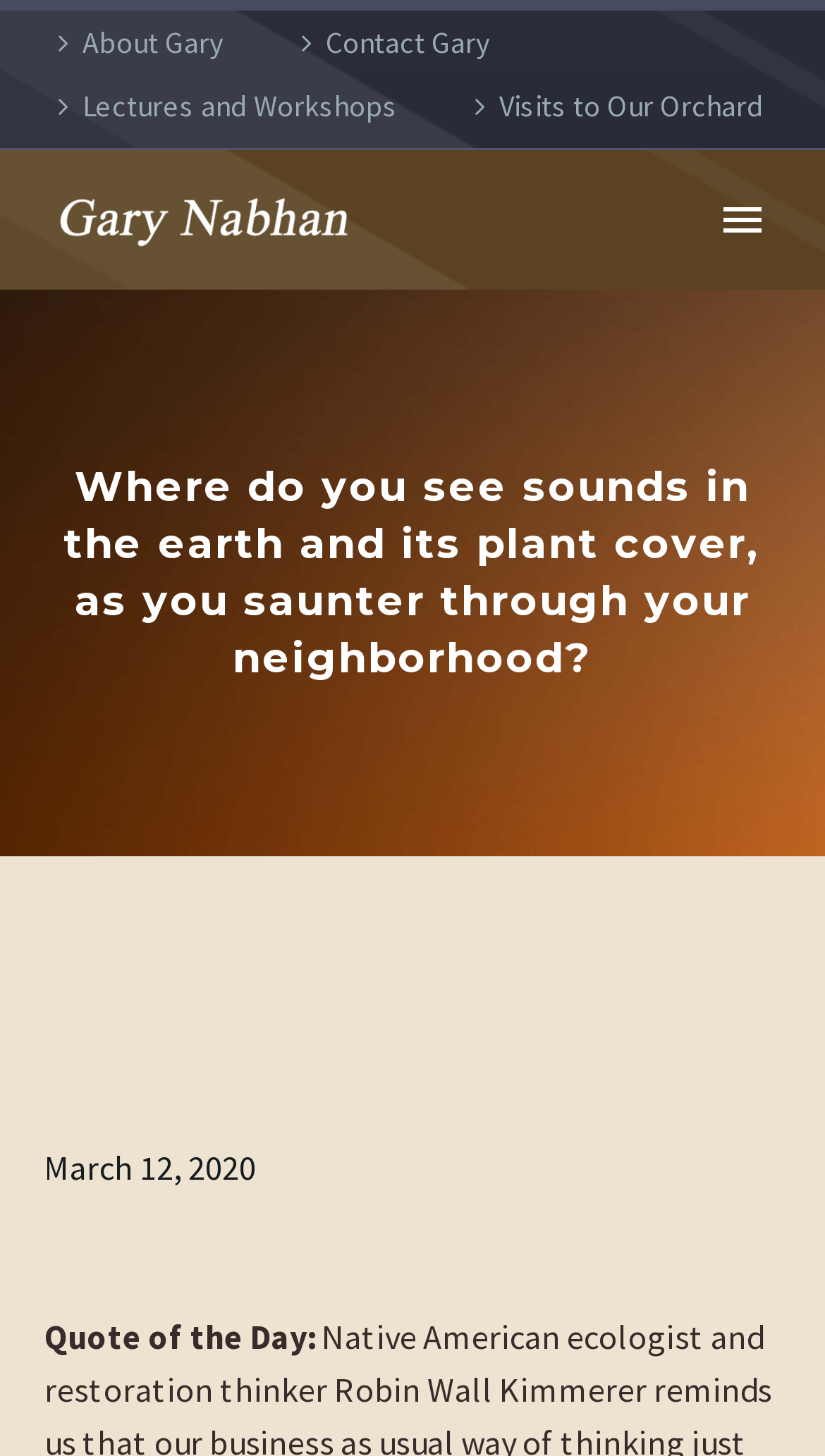Please identify the bounding box coordinates of the element that needs to be clicked to execute the following command: "View Gary Nabhan's books". Provide the bounding box using four float numbers between 0 and 1, formatted as [left, top, right, bottom].

[0.056, 0.292, 0.944, 0.367]